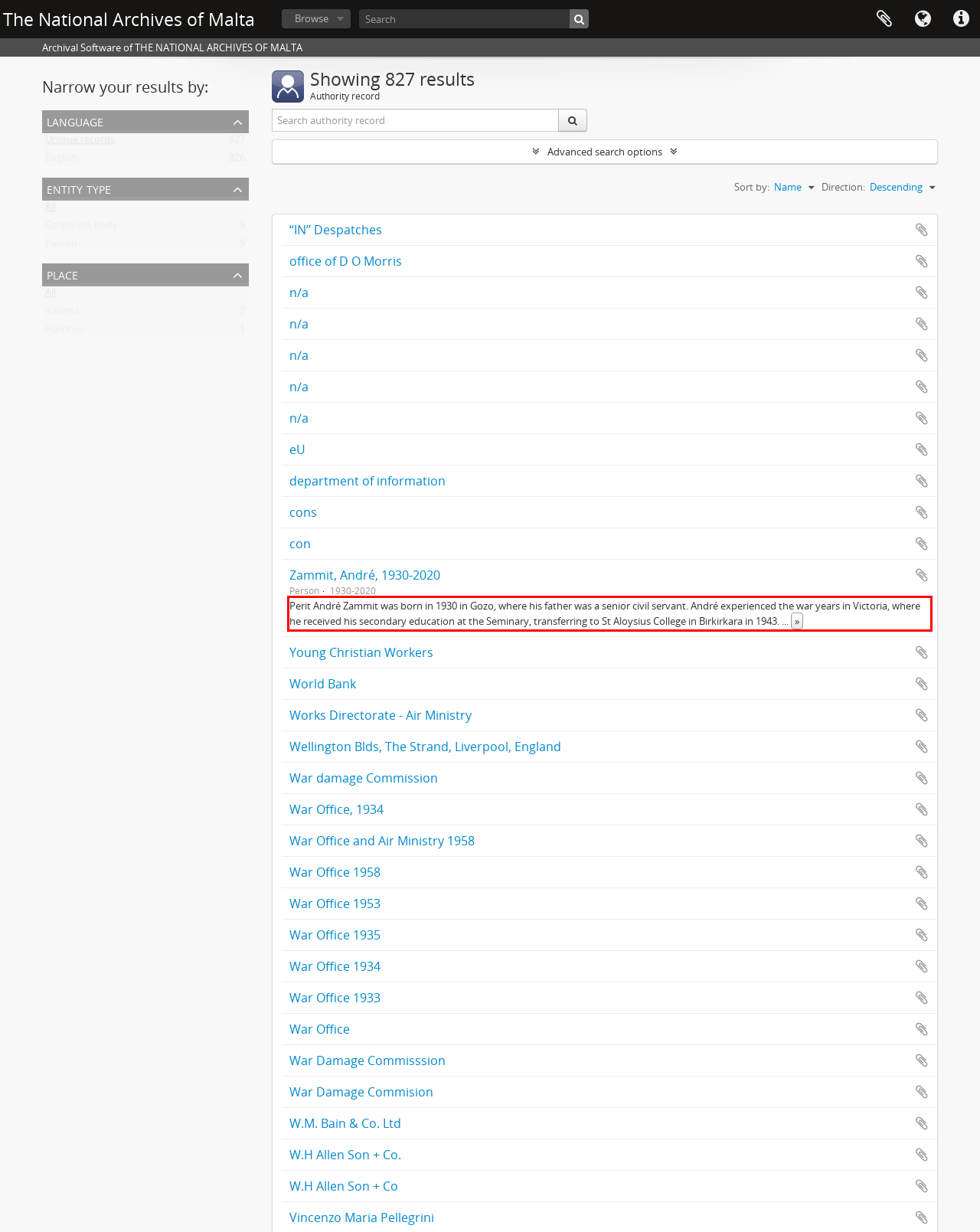You are presented with a screenshot containing a red rectangle. Extract the text found inside this red bounding box.

Perit André Zammit was born in 1930 in Gozo, where his father was a senior civil servant. André experienced the war years in Victoria, where he received his secondary education at the Seminary, transferring to St Aloysius College in Birkirkara in 1943. ... »